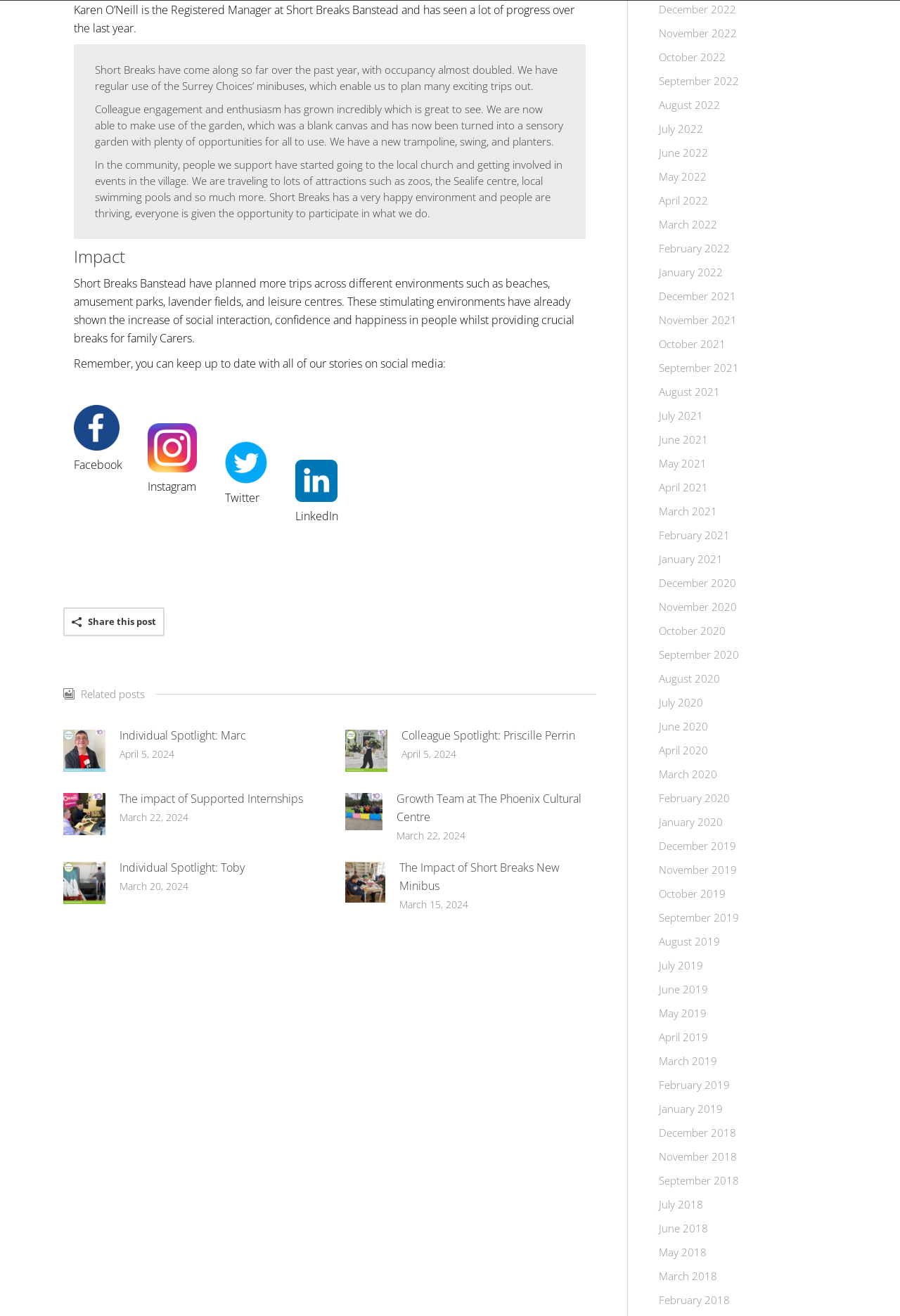Answer this question using a single word or a brief phrase:
What is the date of the most recent related post?

April 5, 2024